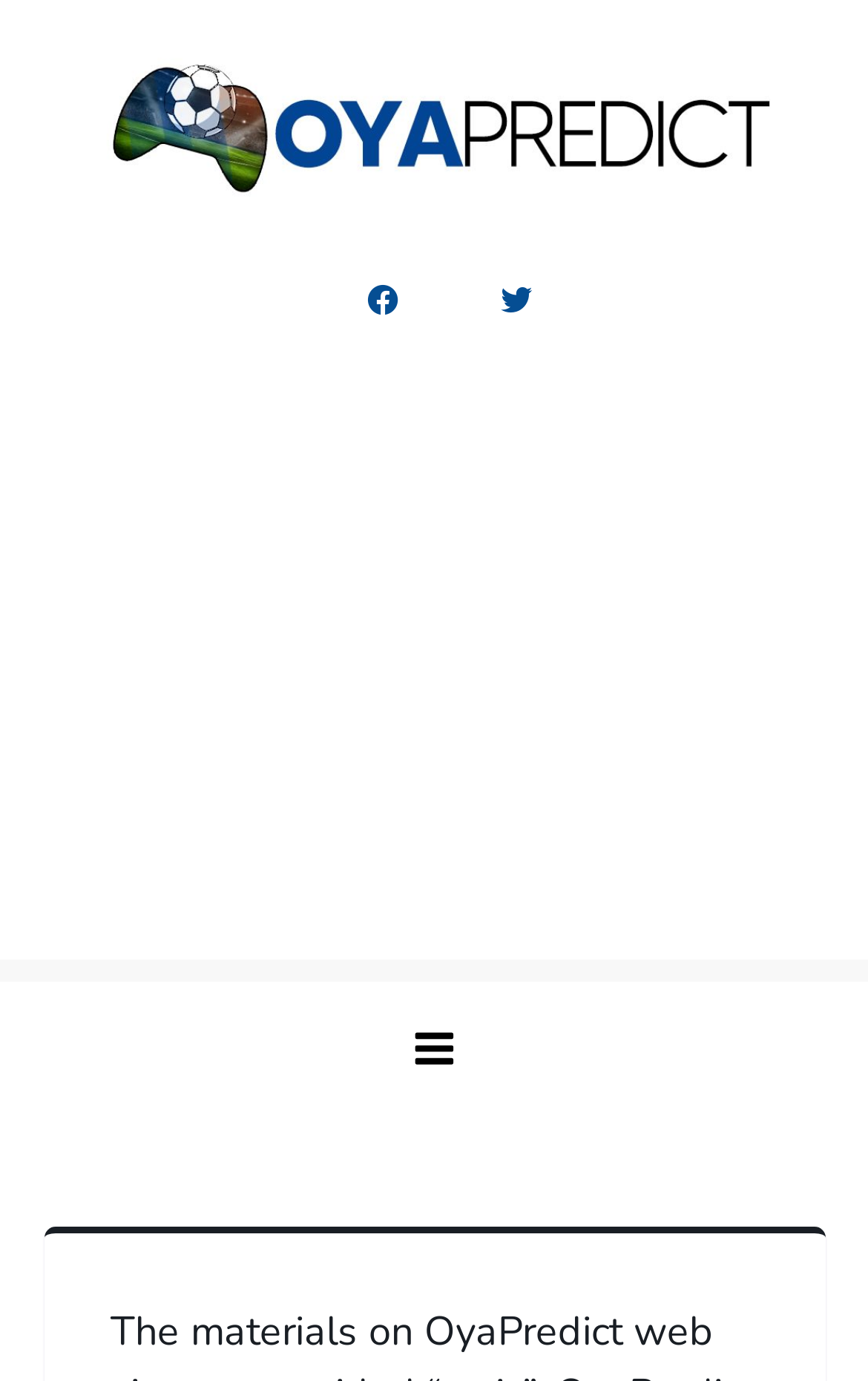Please answer the following question using a single word or phrase: What is the purpose of the button at the bottom?

Menu